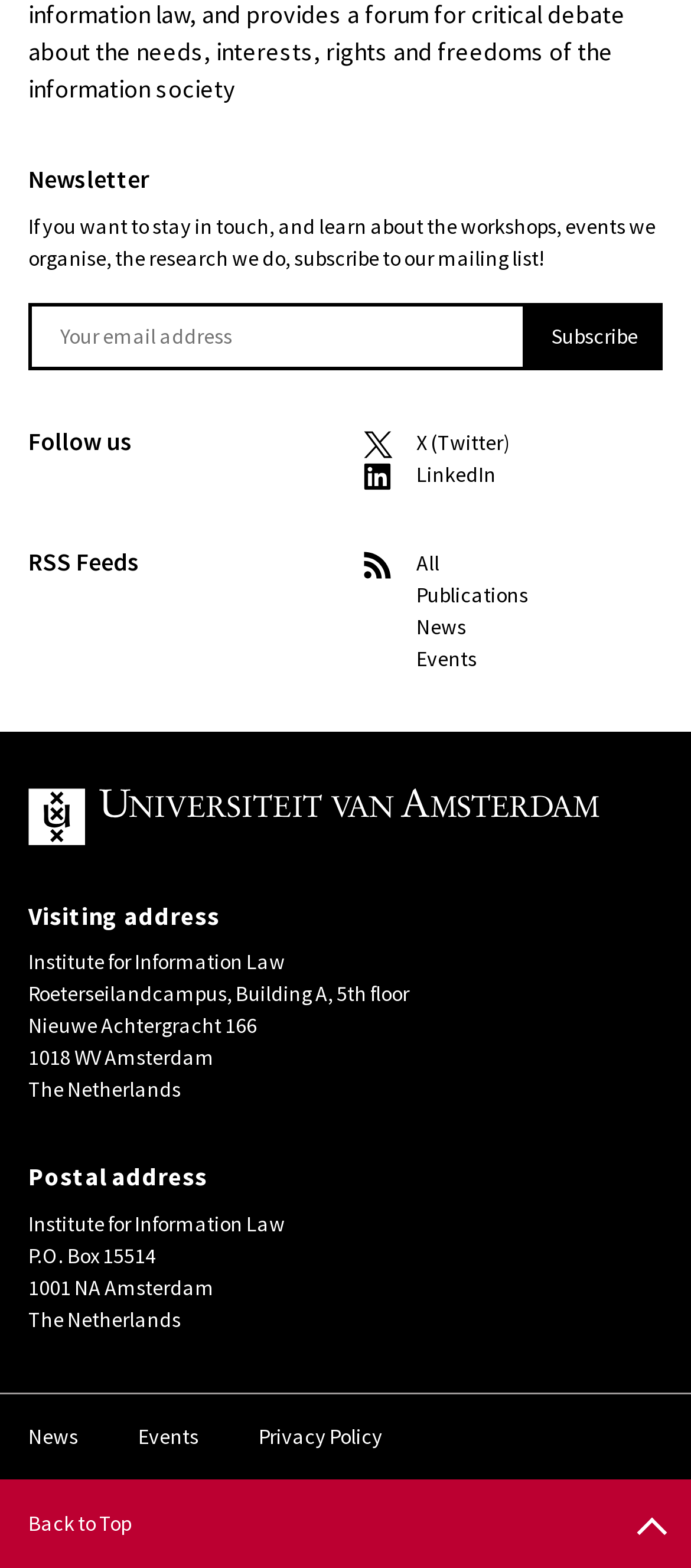Find the bounding box coordinates for the area that should be clicked to accomplish the instruction: "Go back to top".

[0.0, 0.943, 1.0, 1.0]